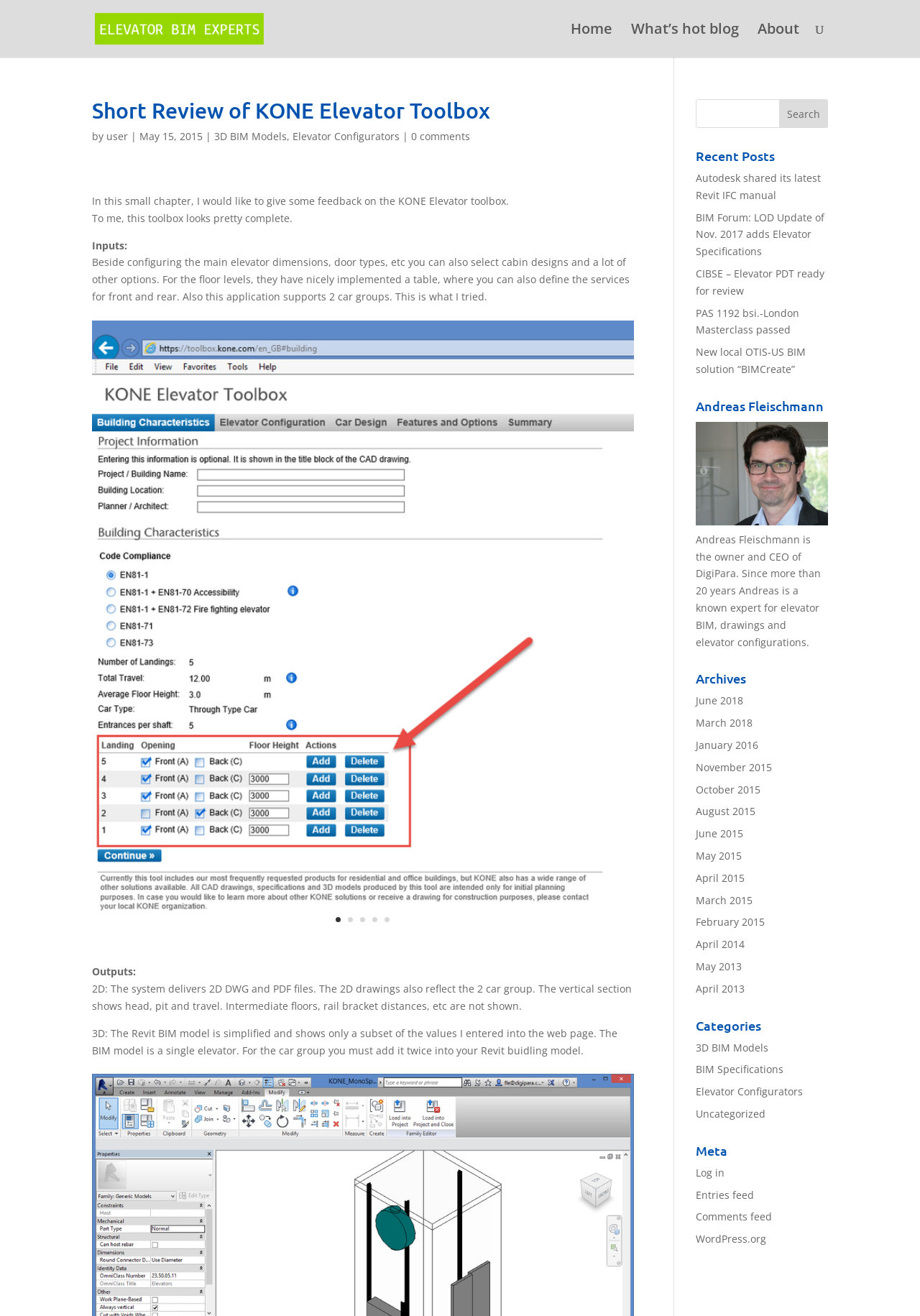From the webpage screenshot, predict the bounding box coordinates (top-left x, top-left y, bottom-right x, bottom-right y) for the UI element described here: title="7216829_orig"

[0.1, 0.715, 0.689, 0.726]